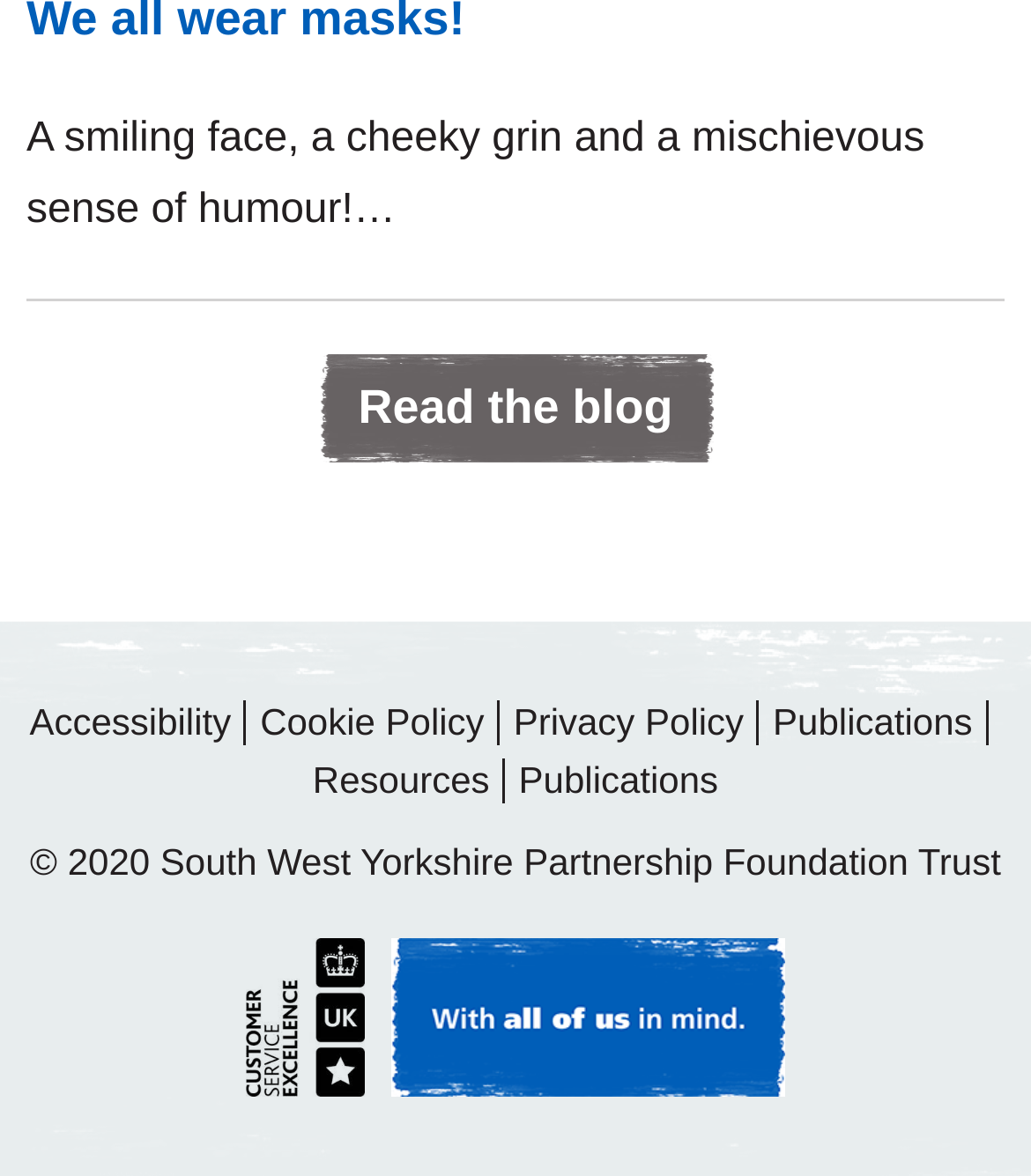What is the tone of the person described?
Please answer the question with a detailed response using the information from the screenshot.

The StaticText element with the text 'A smiling face, a cheeky grin and a mischievous sense of humour!…' suggests that the person being described has a cheeky tone.